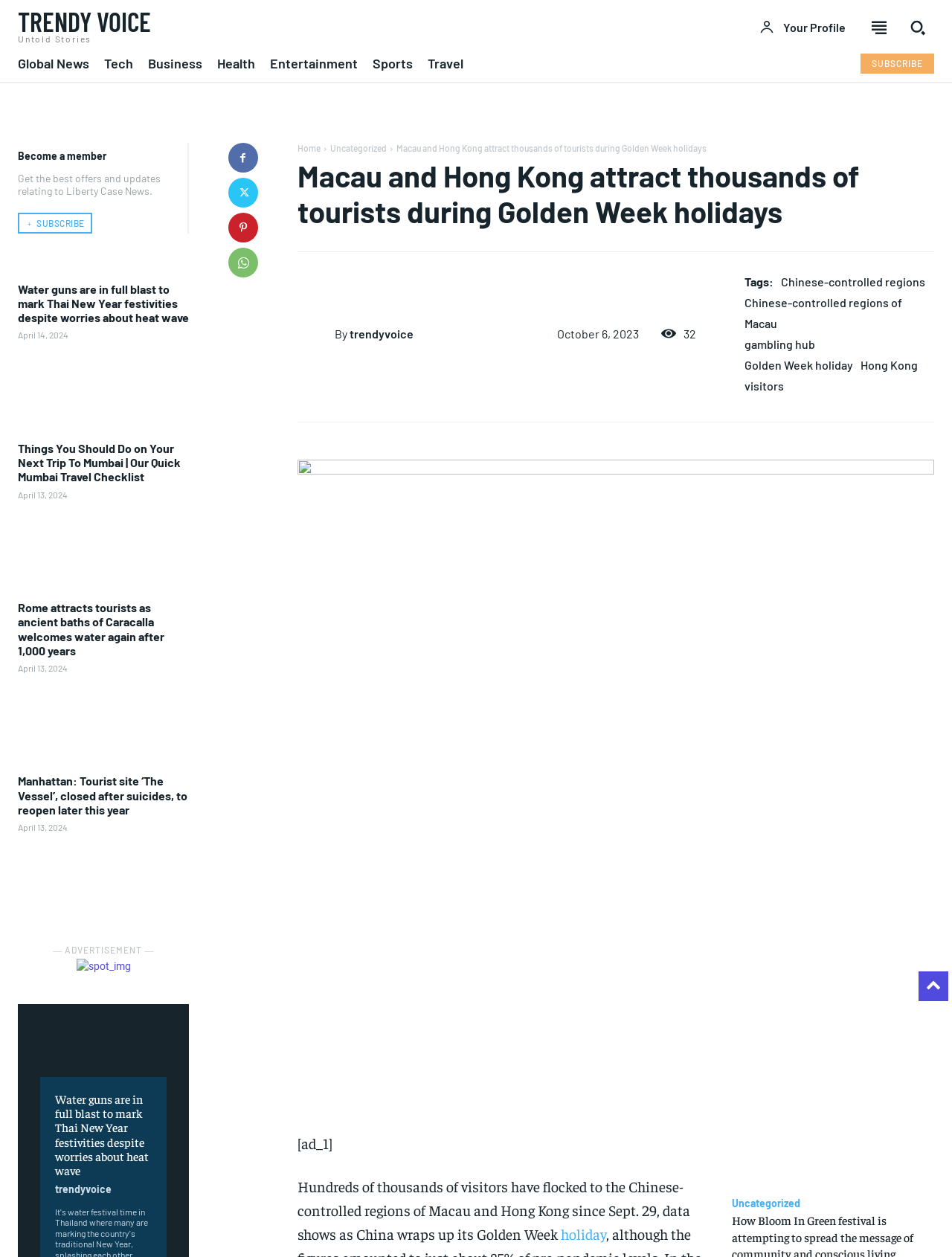Pinpoint the bounding box coordinates of the clickable area needed to execute the instruction: "Subscribe to Liberty Case". The coordinates should be specified as four float numbers between 0 and 1, i.e., [left, top, right, bottom].

[0.244, 0.429, 0.327, 0.45]